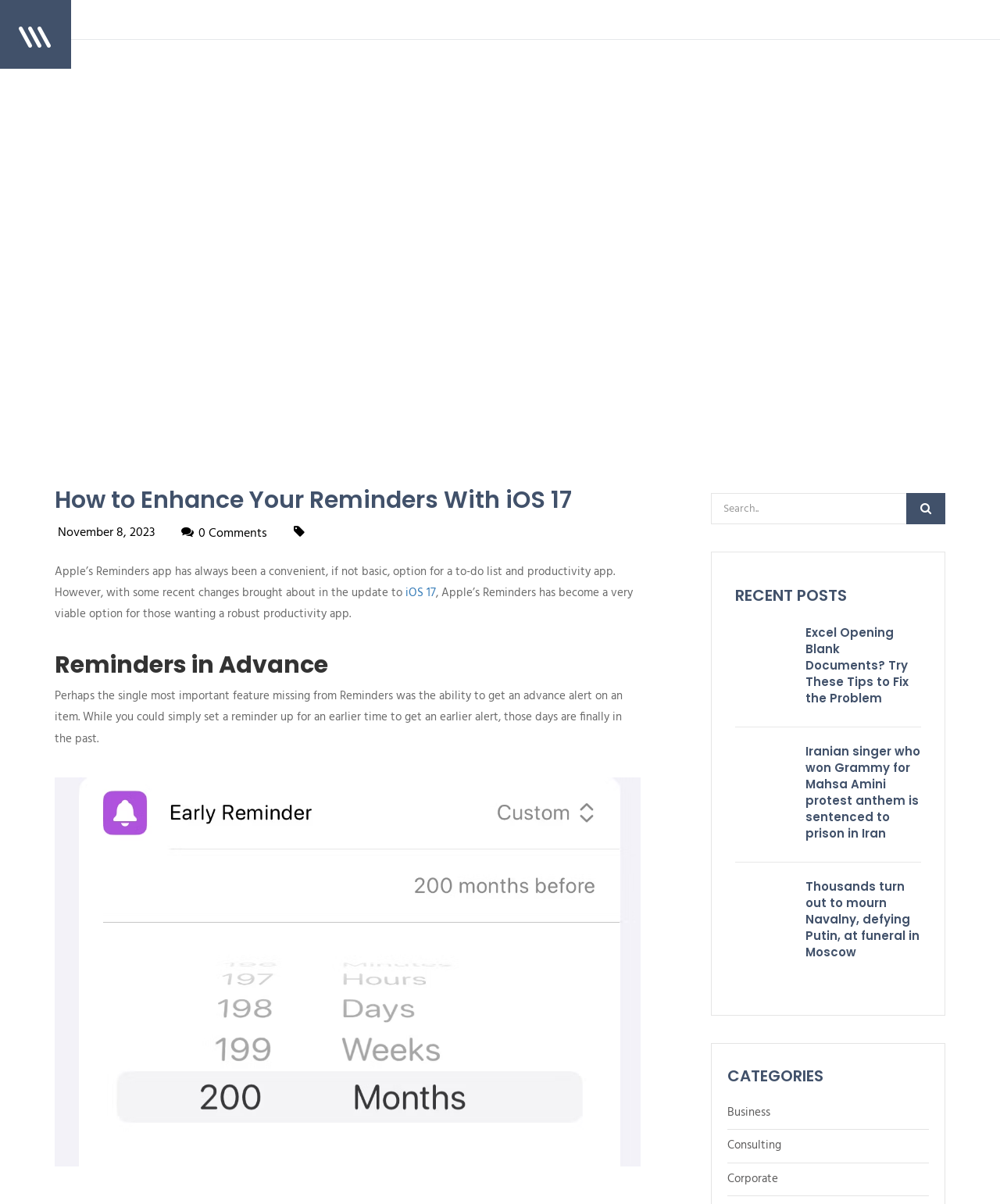Please provide the bounding box coordinates for the element that needs to be clicked to perform the following instruction: "Click the 'Cart with 0 items' button". The coordinates should be given as four float numbers between 0 and 1, i.e., [left, top, right, bottom].

None